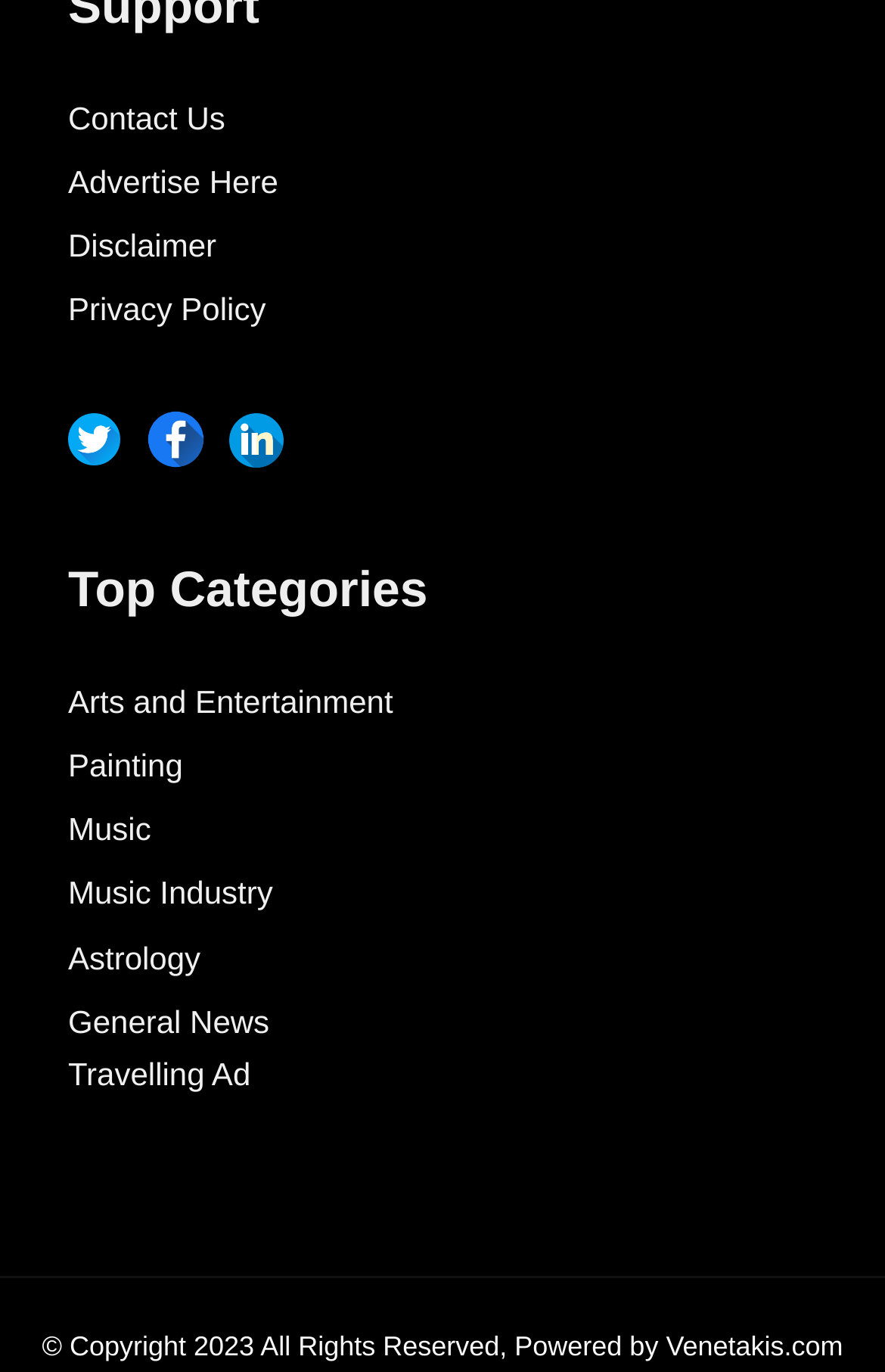Pinpoint the bounding box coordinates of the area that should be clicked to complete the following instruction: "Visit Twitter page". The coordinates must be given as four float numbers between 0 and 1, i.e., [left, top, right, bottom].

[0.077, 0.305, 0.136, 0.332]